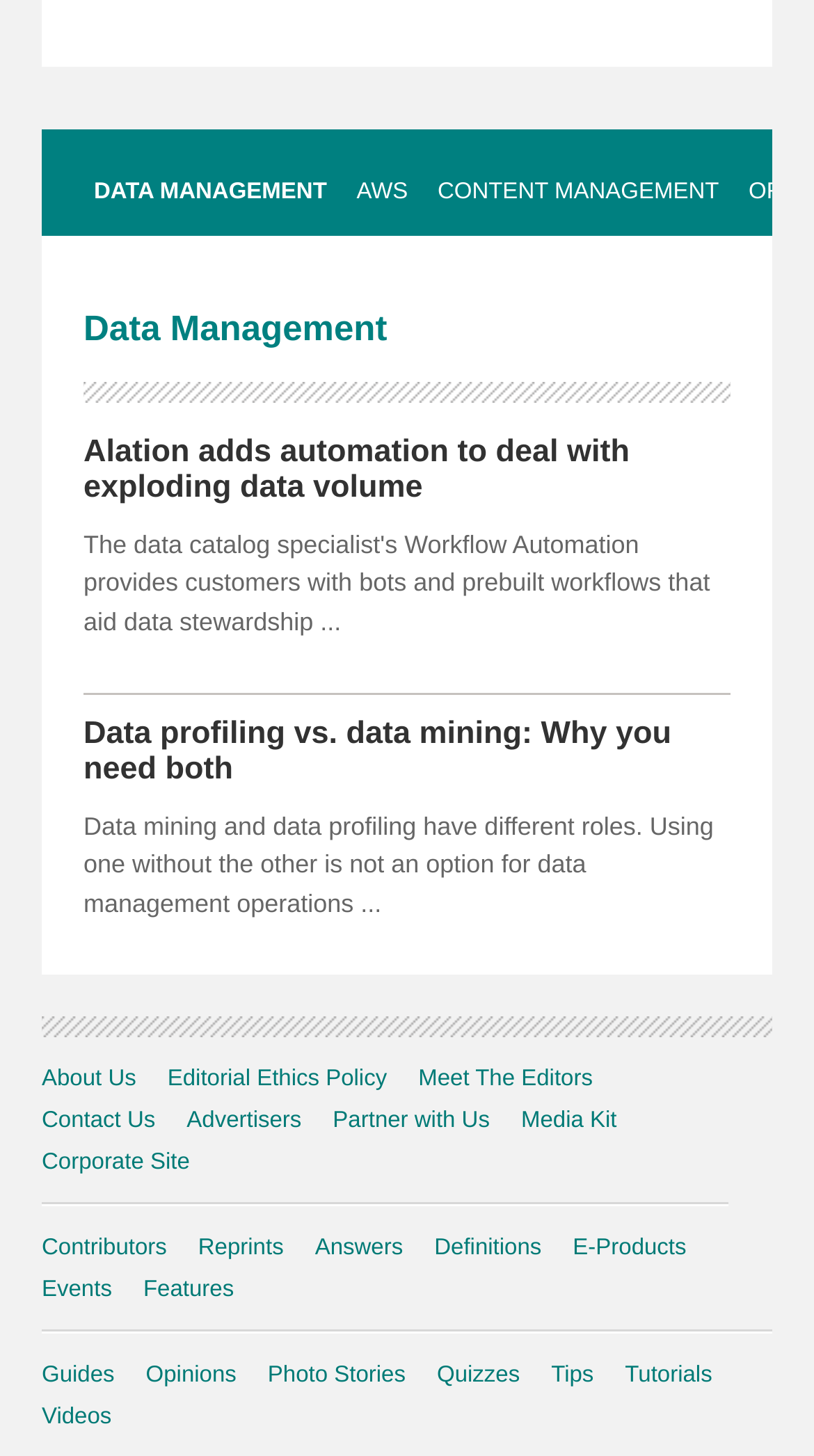What is the main category of resources?
Answer with a single word or phrase by referring to the visual content.

Data Management